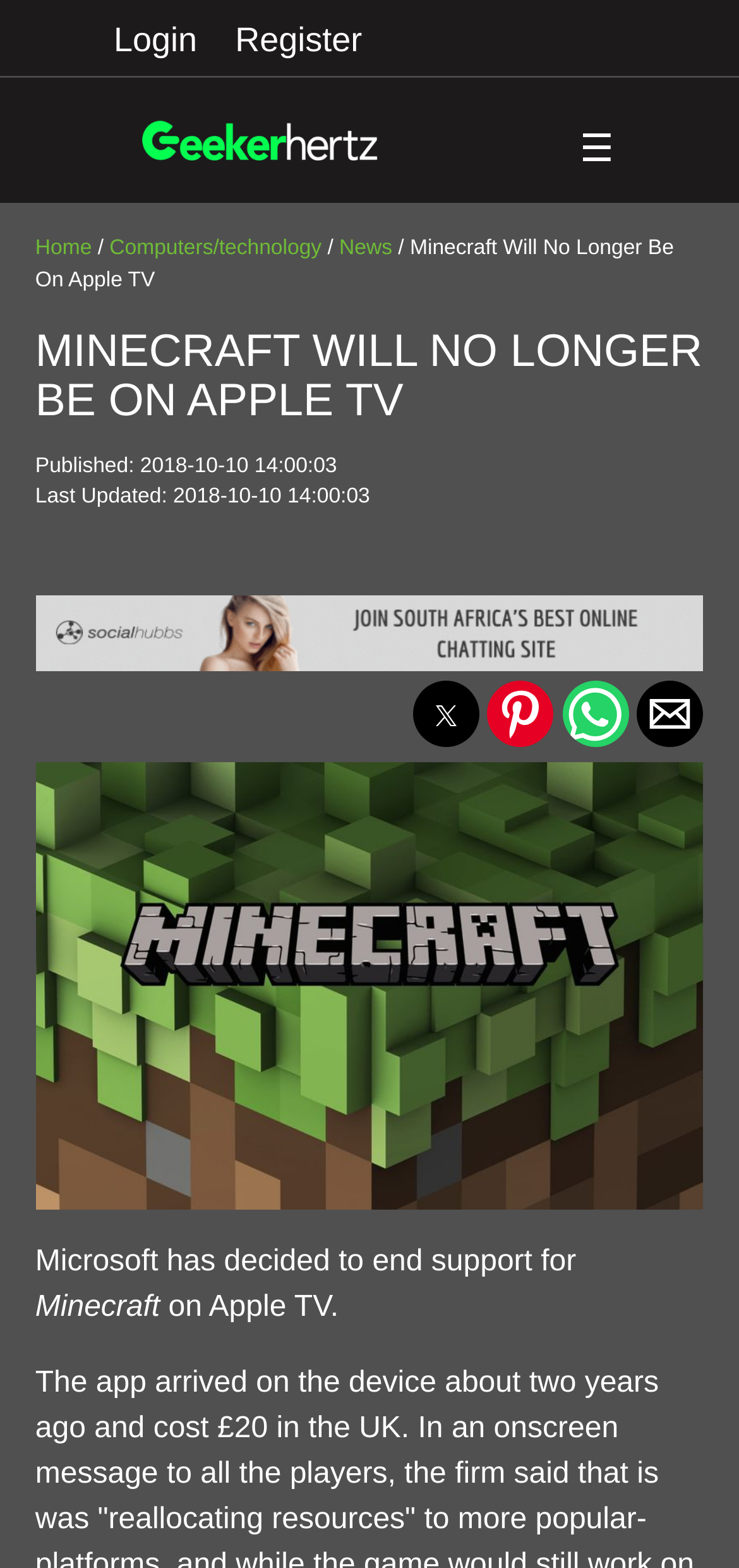Please identify the bounding box coordinates of the region to click in order to complete the task: "Share on Twitter". The coordinates must be four float numbers between 0 and 1, specified as [left, top, right, bottom].

[0.559, 0.435, 0.649, 0.477]